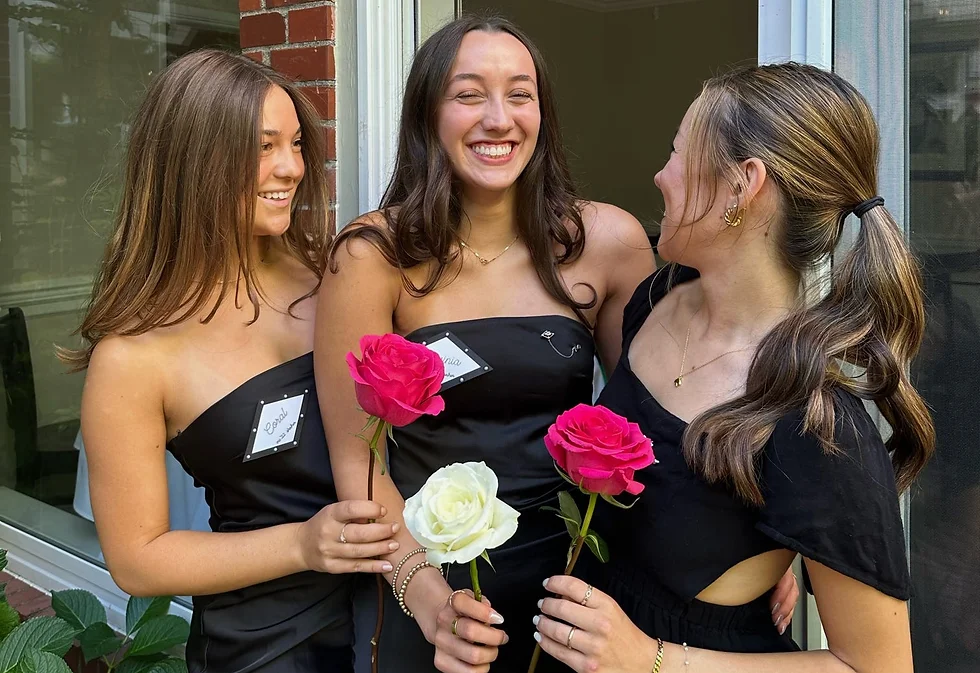Describe the image thoroughly, including all noticeable details.

In a vibrant and joyful moment, three young women pose together, showcasing a sense of sisterhood and celebration. Each woman wears a stylish black dress, accentuated with decorative name tags pinned to their outfits, symbolizing their connection and shared experiences. They hold colorful roses: one with a striking red rose, another with a soft white flower, and the third displaying a bright pink rose, adding a touch of charm to their ensemble. Their smiles radiate happiness, reflecting the camaraderie and excitement of their gathering. The background hints at a setting that combines the warmth of home with an inviting atmosphere, further enhancing the themes of friendship and community. This image beautifully captures a special moment shared among friends, likely within the context of the Alpha Delta Pi sorority at the University of Washington.